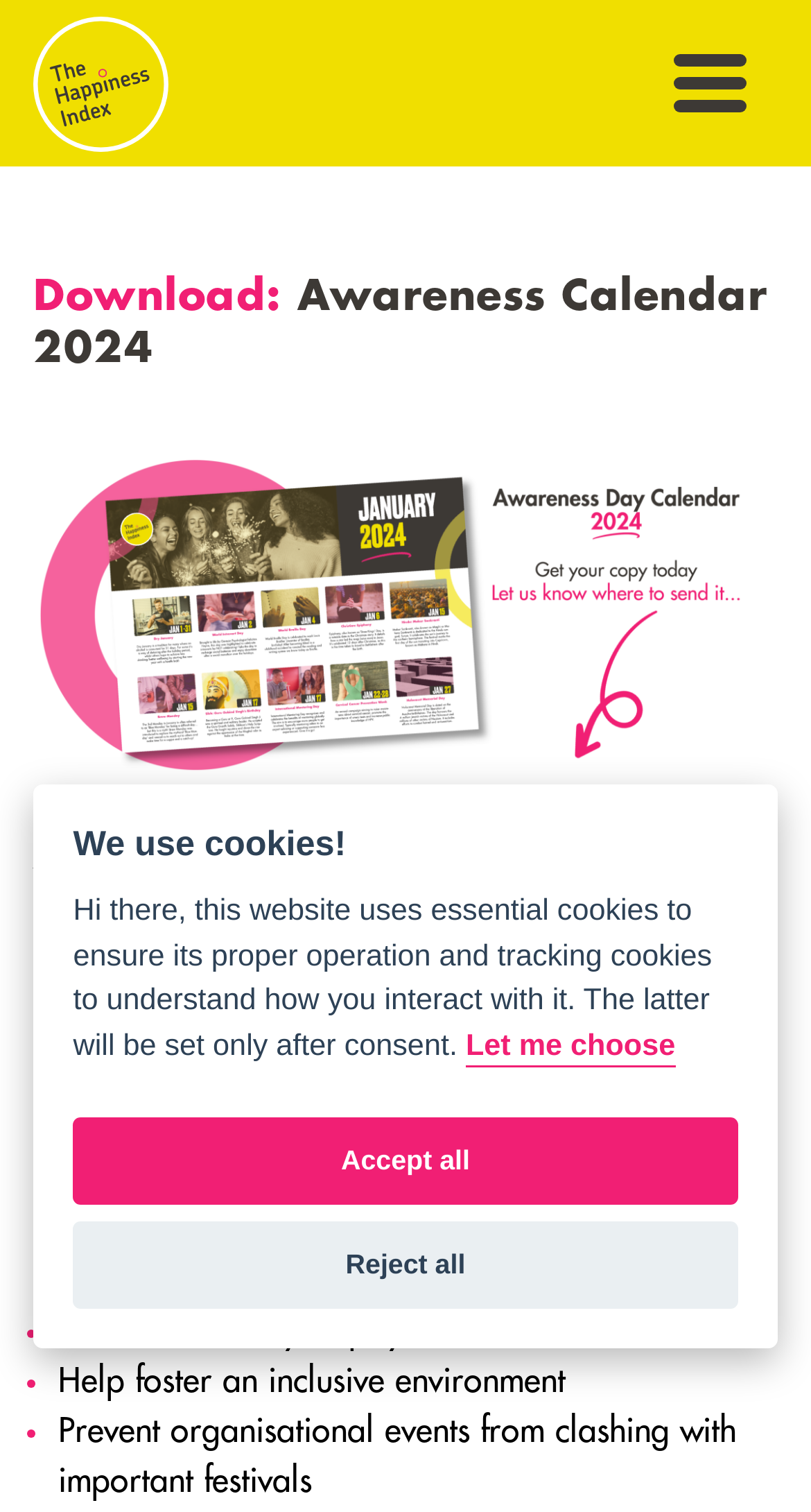Describe every aspect of the webpage in a detailed manner.

The webpage is titled "Awareness Calendar 2024 | The Happiness Index" and appears to be a planning tool for HRs. At the top left, there is a logo of "The Happiness Index" accompanied by a heading that allows users to download the "Awareness Calendar 2024". Below the logo, there is a banner image related to the 2024 awareness calendar.

The main content of the page is divided into sections. The first section describes the calendar, stating that it contains key dates for diversity, equity, and inclusion, as well as wellbeing days in 2024. Below this description, there is a list of three bullet points explaining how to use the calendar. The list items are: promoting diversity, equity, and inclusion; helping to foster an inclusive environment; and preventing organizational events from clashing with important festivals.

On the right side of the page, there is a cookie notification dialog box with a heading "We use cookies!" that appears to be a modal window. The dialog box explains the use of essential and tracking cookies on the website and provides options to choose, accept all, or reject all cookies.

Overall, the webpage appears to be a resource for HRs to plan and organize diversity, equity, and inclusion, as well as wellbeing days in 2024, with a focus on promoting an inclusive environment.